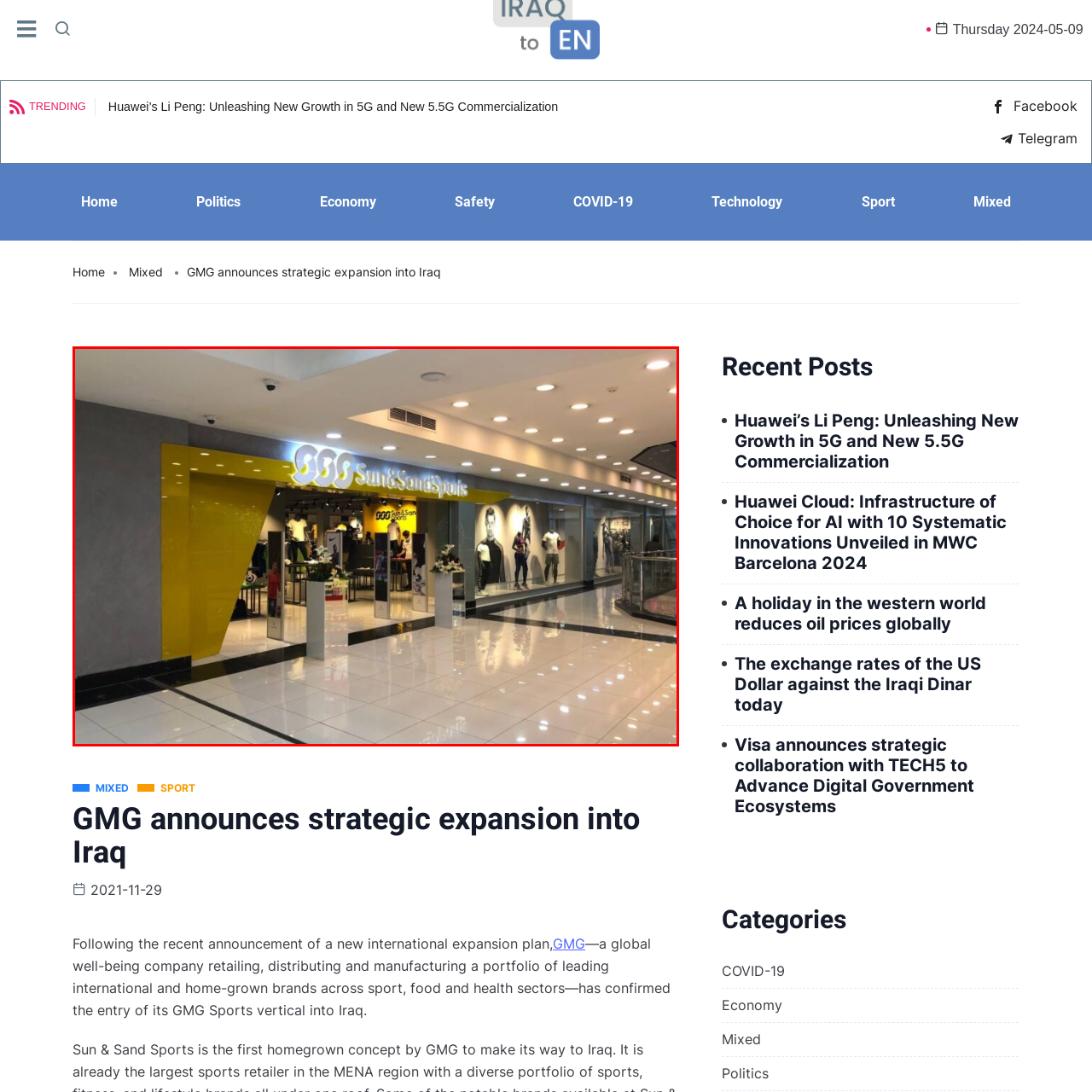What is displayed above the store's entrance?  
Concentrate on the image marked with the red box and respond with a detailed answer that is fully based on the content of the image.

According to the caption, 'brightly illuminated signage above the entrance displays the brand name in an eye-catching font', indicating that the signage is placed above the entrance of the store.